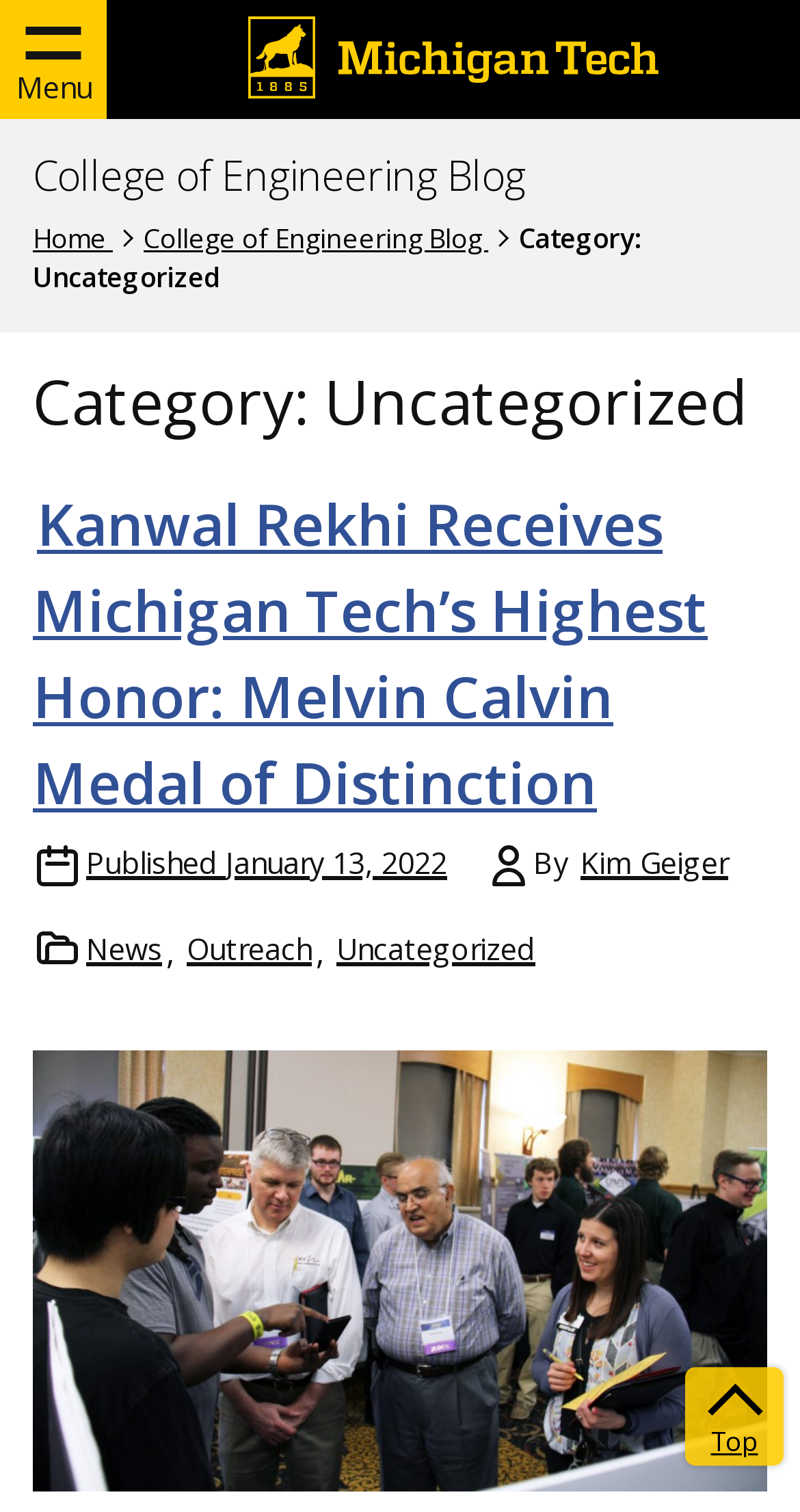Specify the bounding box coordinates of the element's region that should be clicked to achieve the following instruction: "Read the post about Kanwal Rekhi". The bounding box coordinates consist of four float numbers between 0 and 1, in the format [left, top, right, bottom].

[0.041, 0.32, 0.885, 0.542]